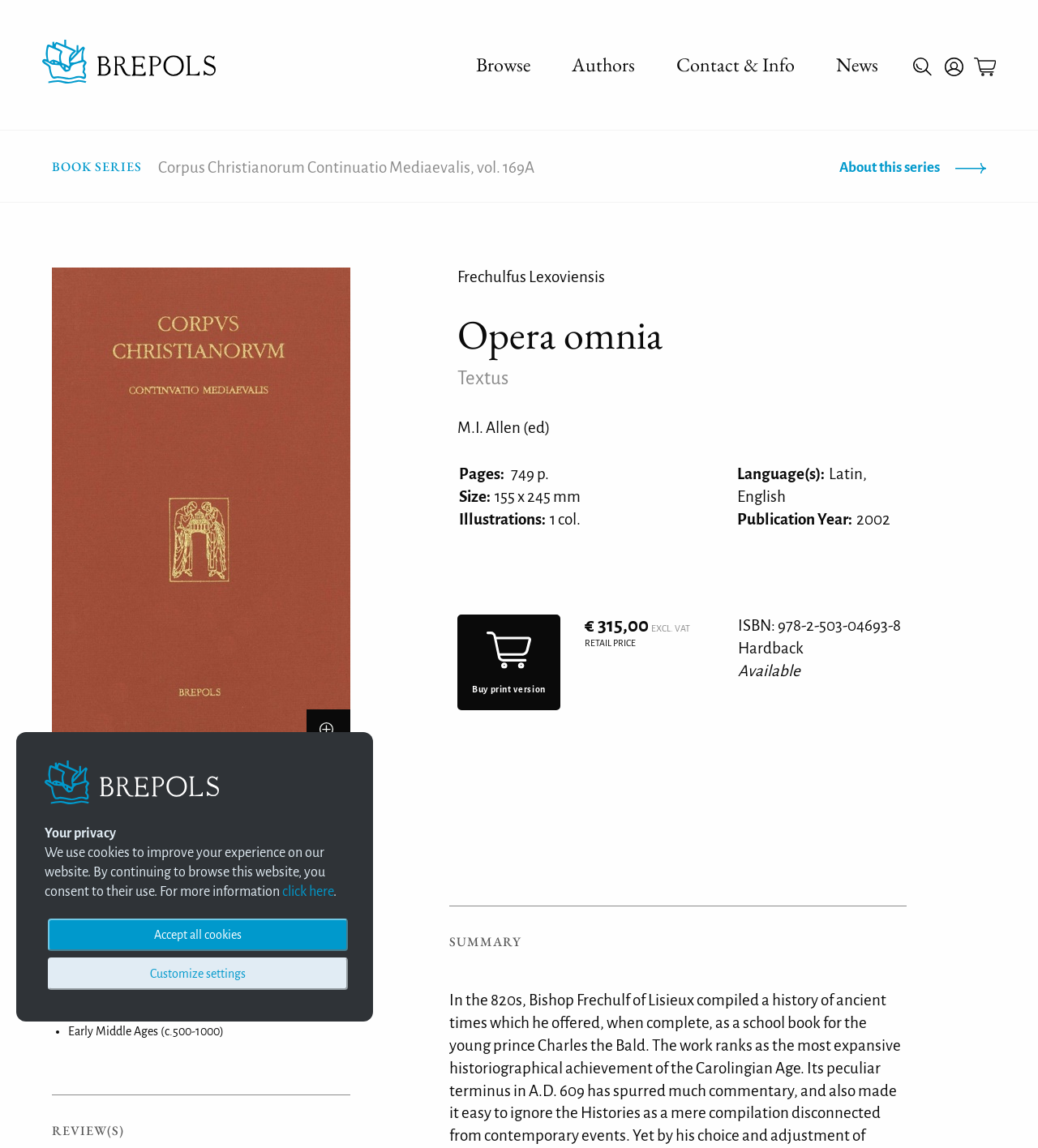Identify the bounding box for the element characterized by the following description: "Contact & Info".

[0.652, 0.045, 0.766, 0.067]